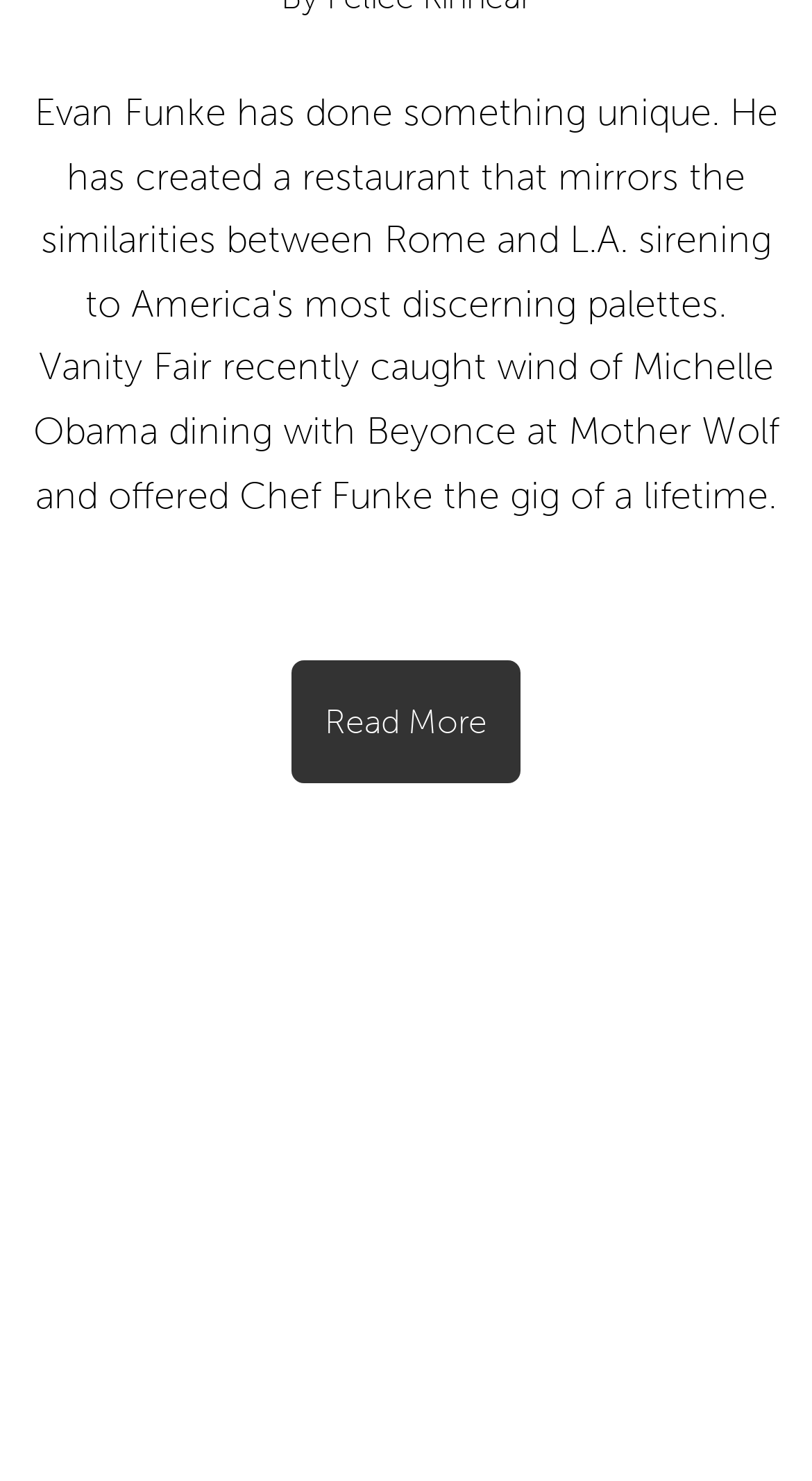What is the second menu item?
Carefully examine the image and provide a detailed answer to the question.

I found the second menu item by looking at the StaticText element 'Hollywood' at the bottom of the page, which appears to be the second menu item.